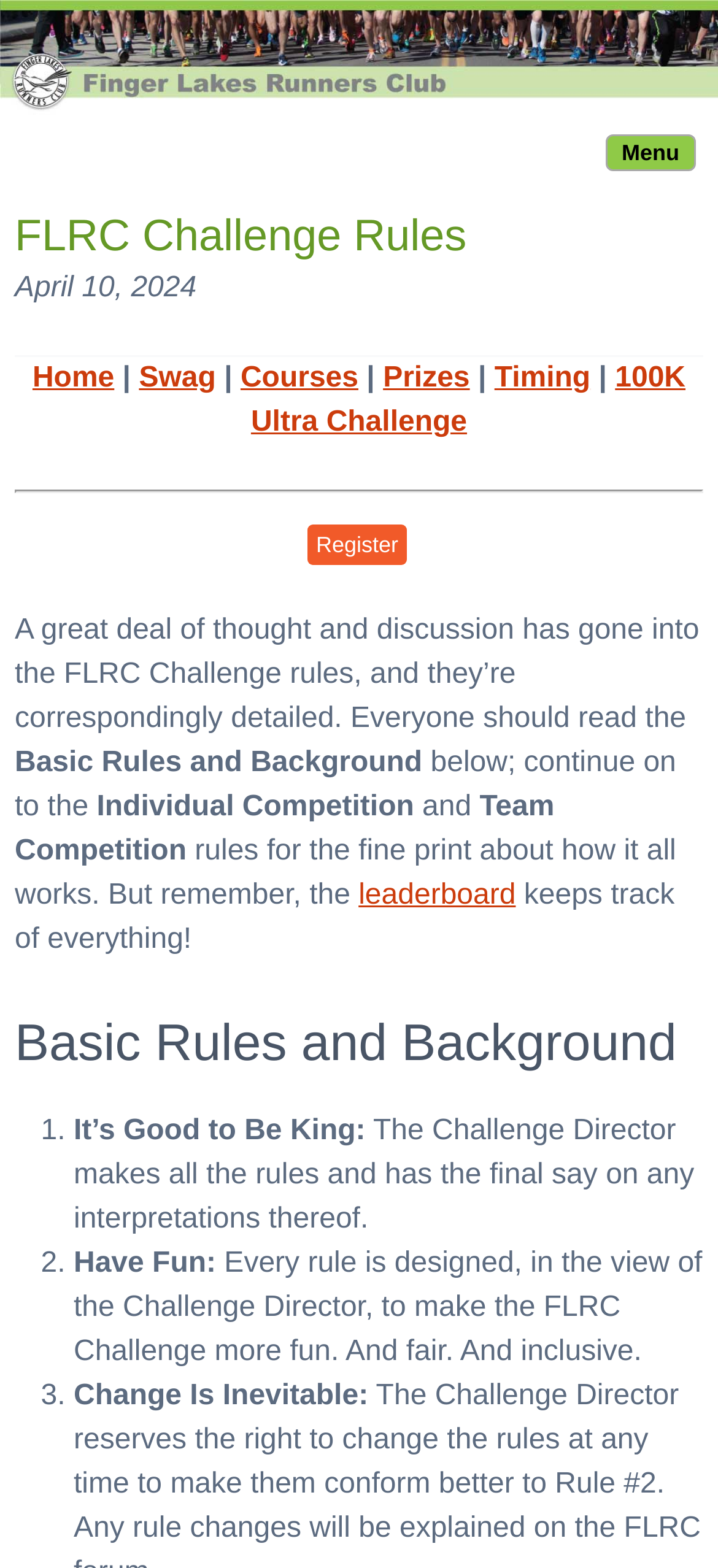Identify the bounding box coordinates for the element you need to click to achieve the following task: "Click the 'Menu' button". Provide the bounding box coordinates as four float numbers between 0 and 1, in the form [left, top, right, bottom].

[0.843, 0.086, 0.969, 0.11]